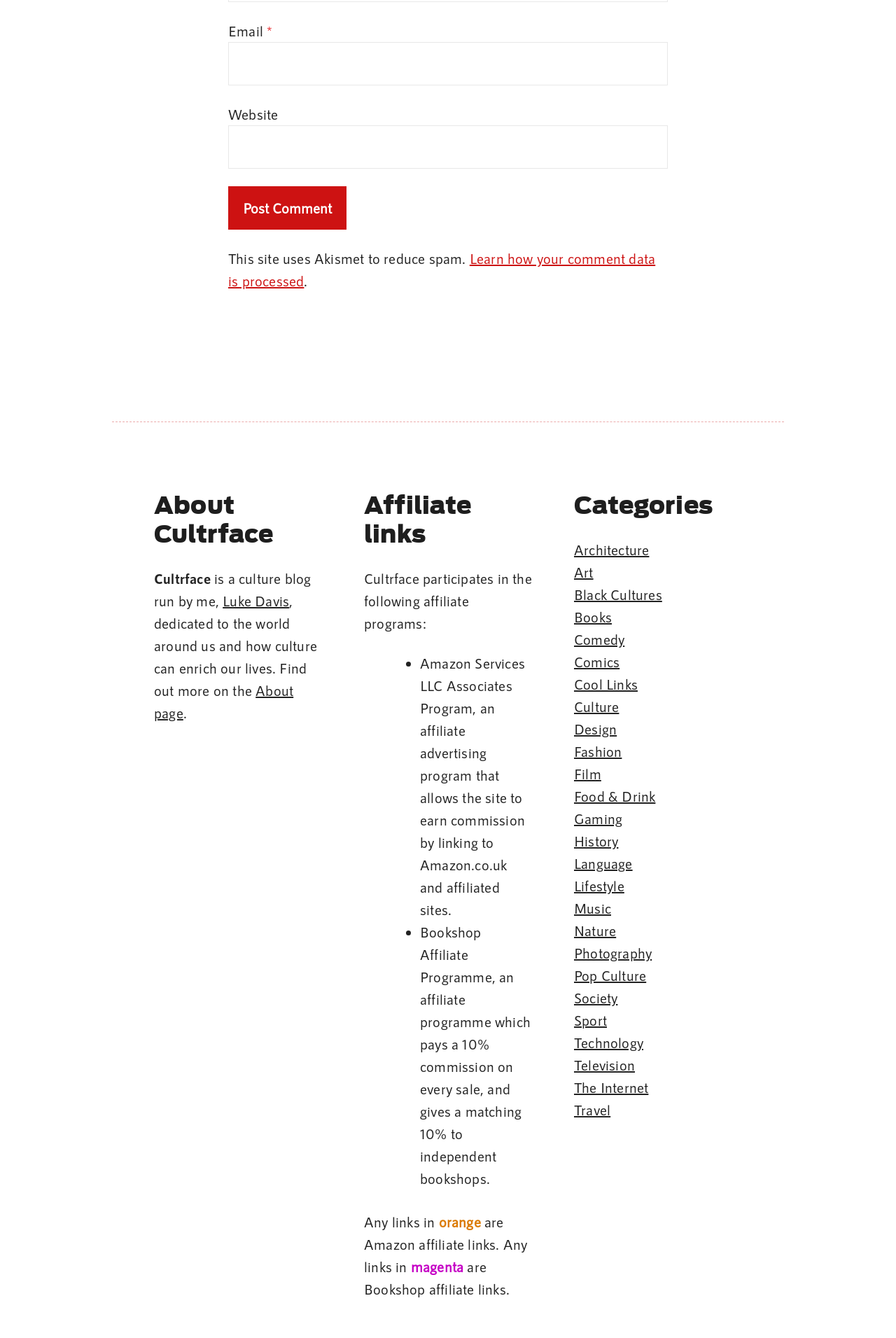Identify the bounding box coordinates of the region that needs to be clicked to carry out this instruction: "Explore Architecture category". Provide these coordinates as four float numbers ranging from 0 to 1, i.e., [left, top, right, bottom].

[0.641, 0.405, 0.725, 0.417]